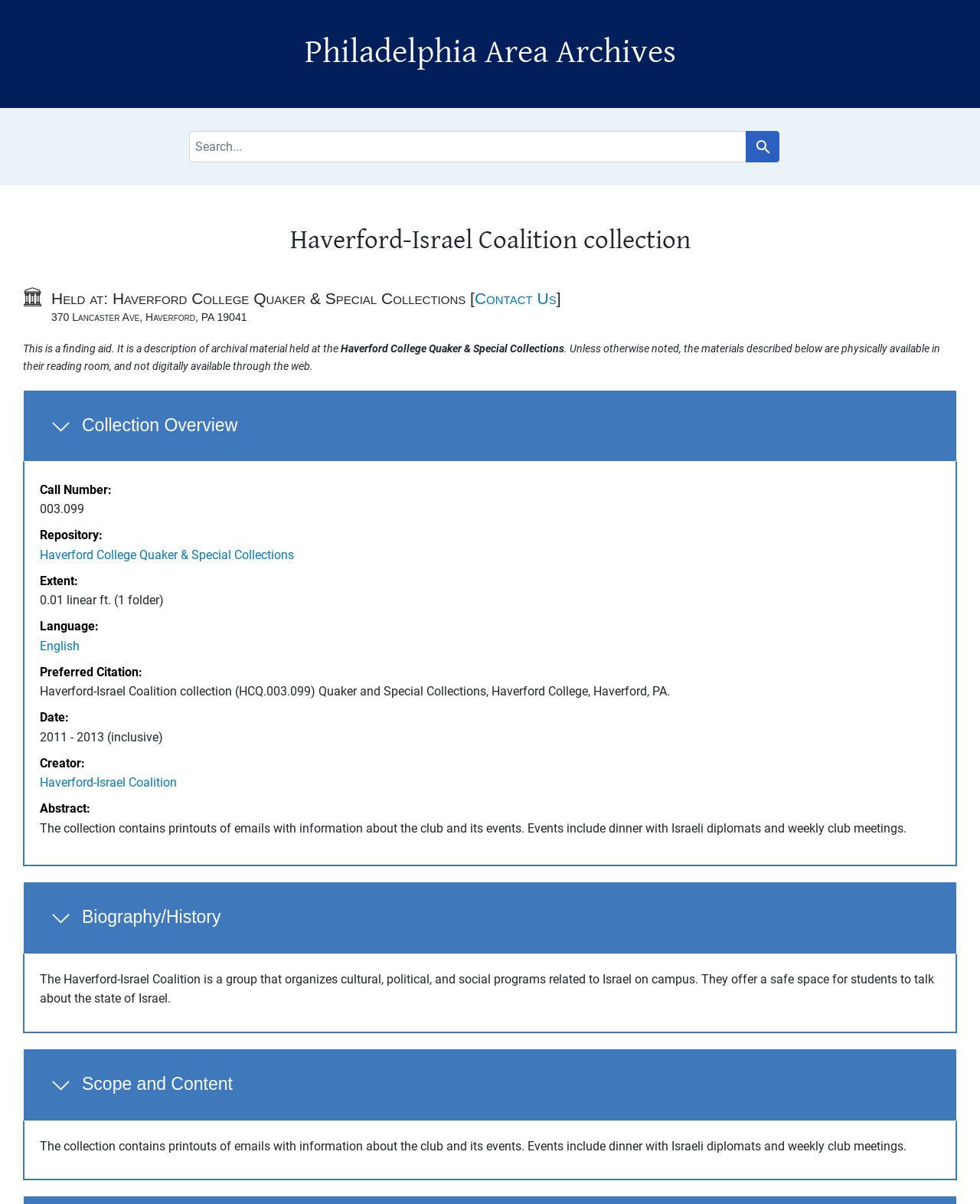Show the bounding box coordinates of the region that should be clicked to follow the instruction: "Contact Us."

[0.484, 0.241, 0.568, 0.255]